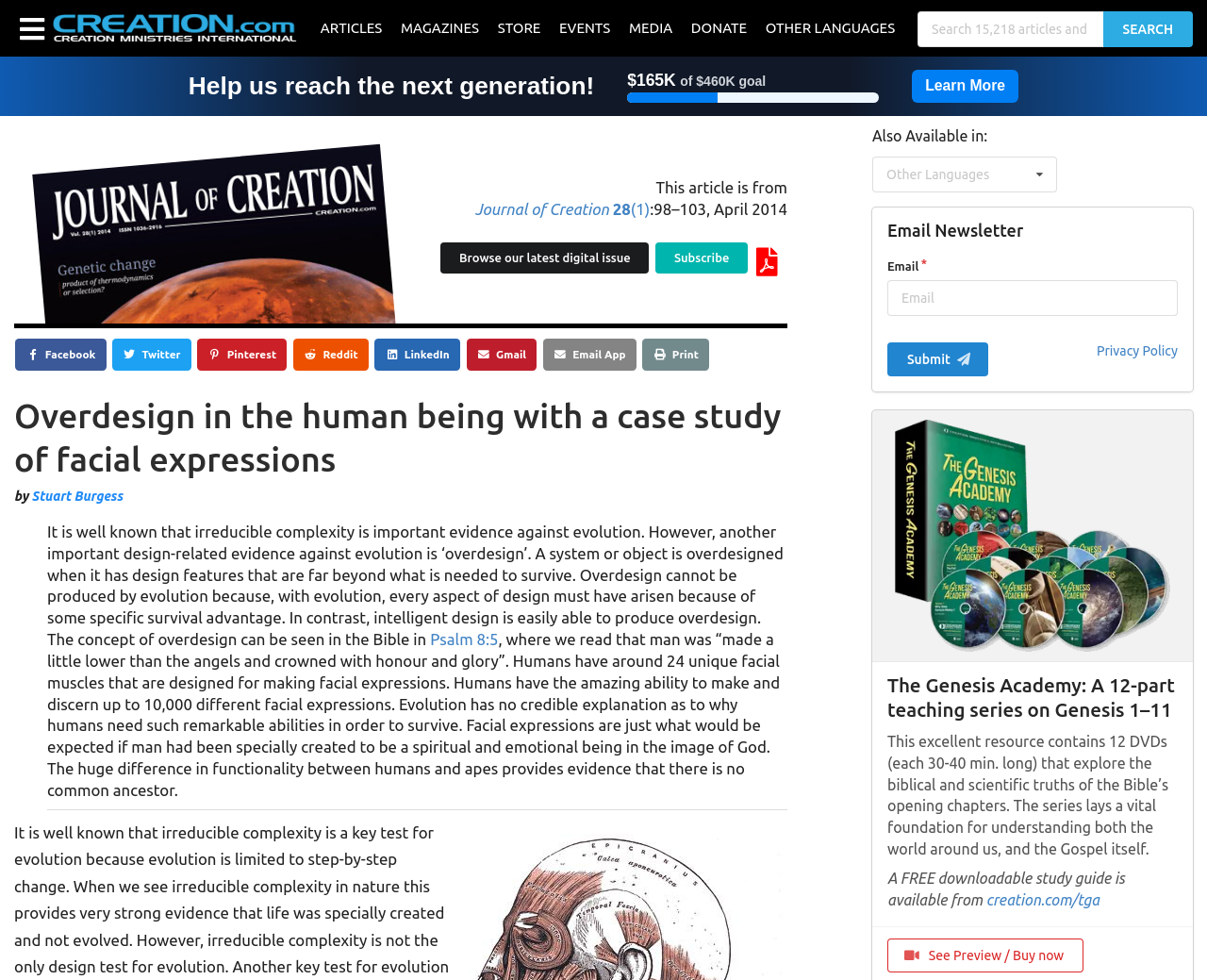Determine the bounding box coordinates of the clickable area required to perform the following instruction: "Share on Facebook". The coordinates should be represented as four float numbers between 0 and 1: [left, top, right, bottom].

[0.013, 0.346, 0.088, 0.379]